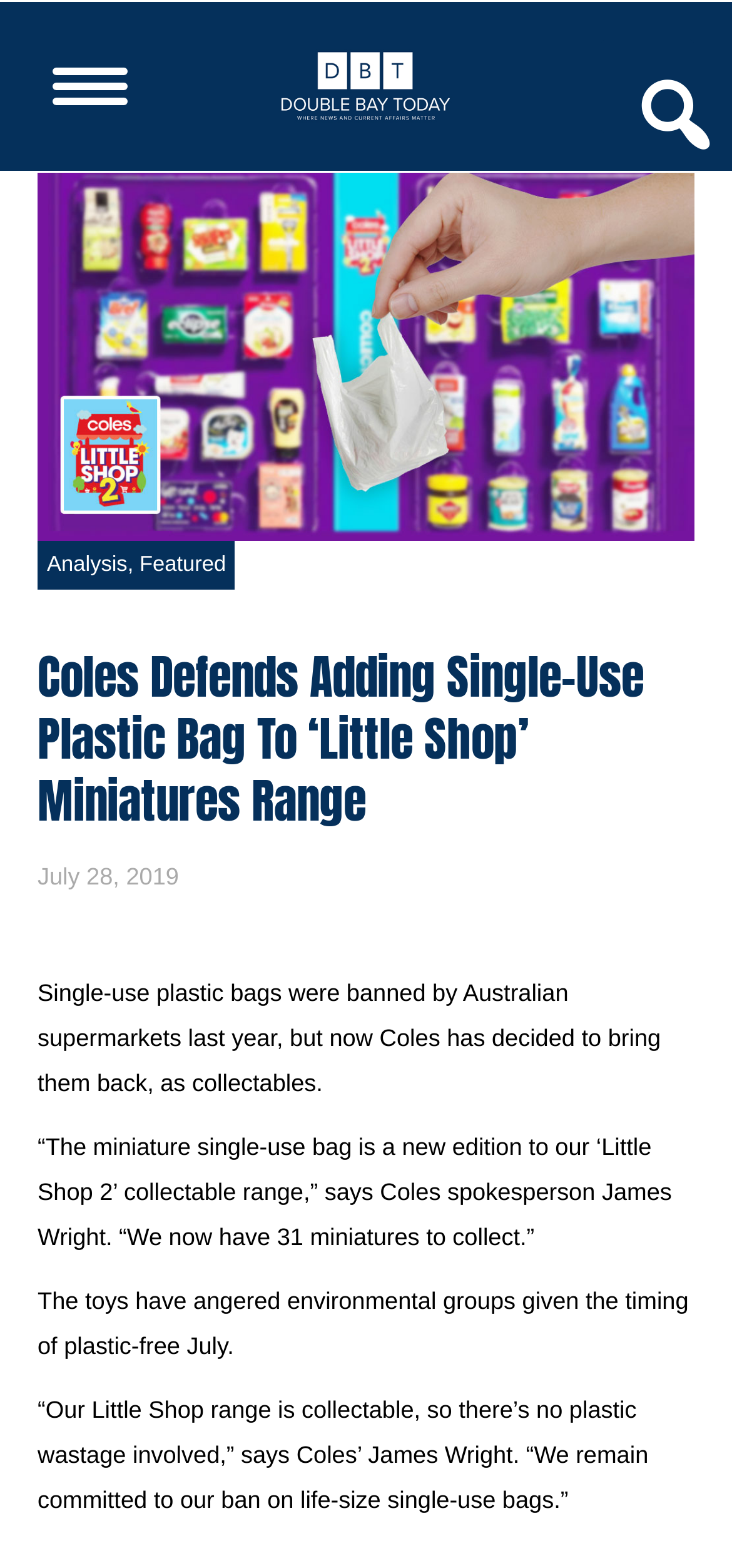Reply to the question with a brief word or phrase: How many miniatures are there to collect in Coles' 'Little Shop 2' range?

31